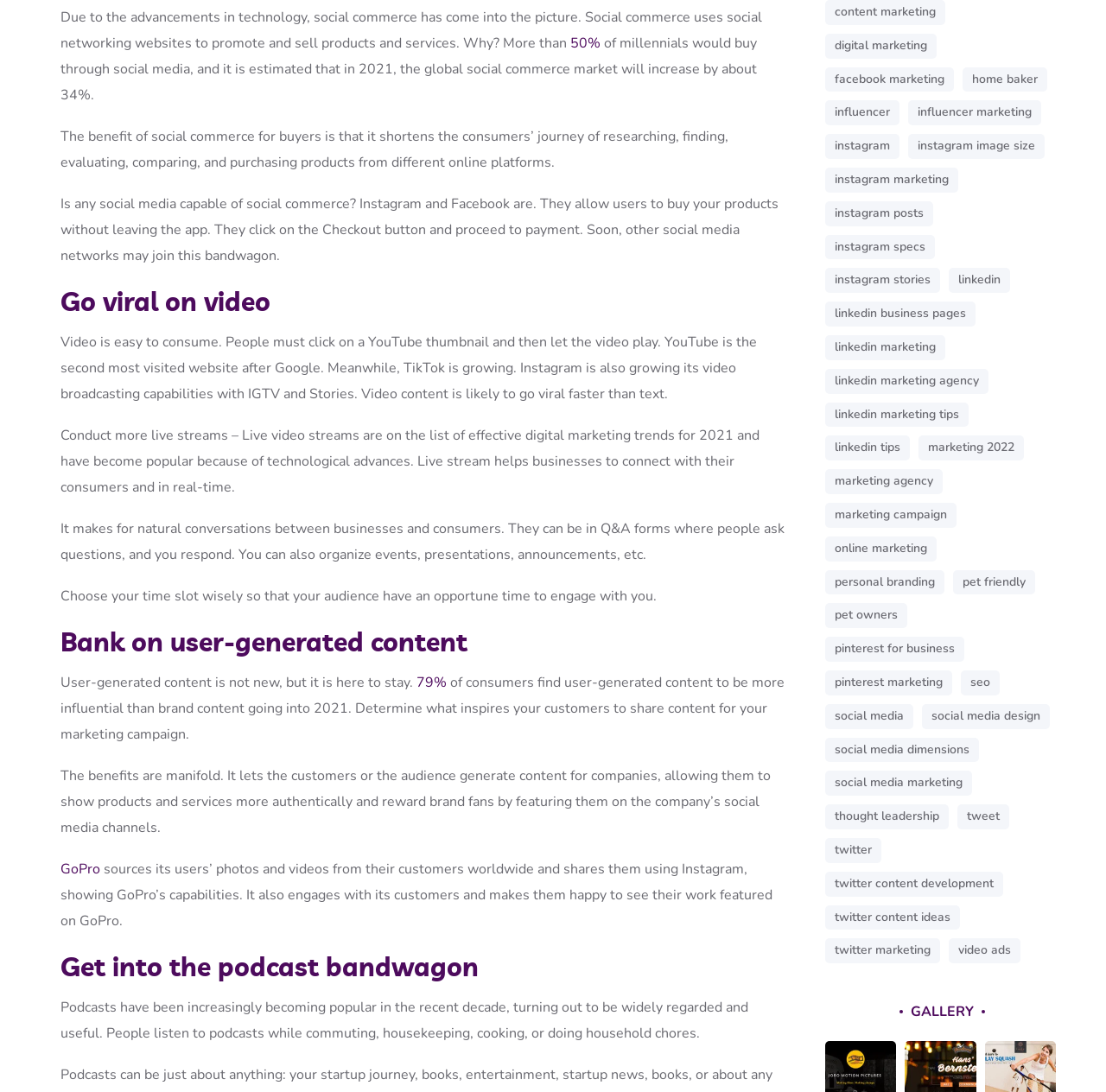Please determine the bounding box coordinates of the element to click on in order to accomplish the following task: "Click on 'GALLERY'". Ensure the coordinates are four float numbers ranging from 0 to 1, i.e., [left, top, right, bottom].

[0.823, 0.918, 0.88, 0.935]